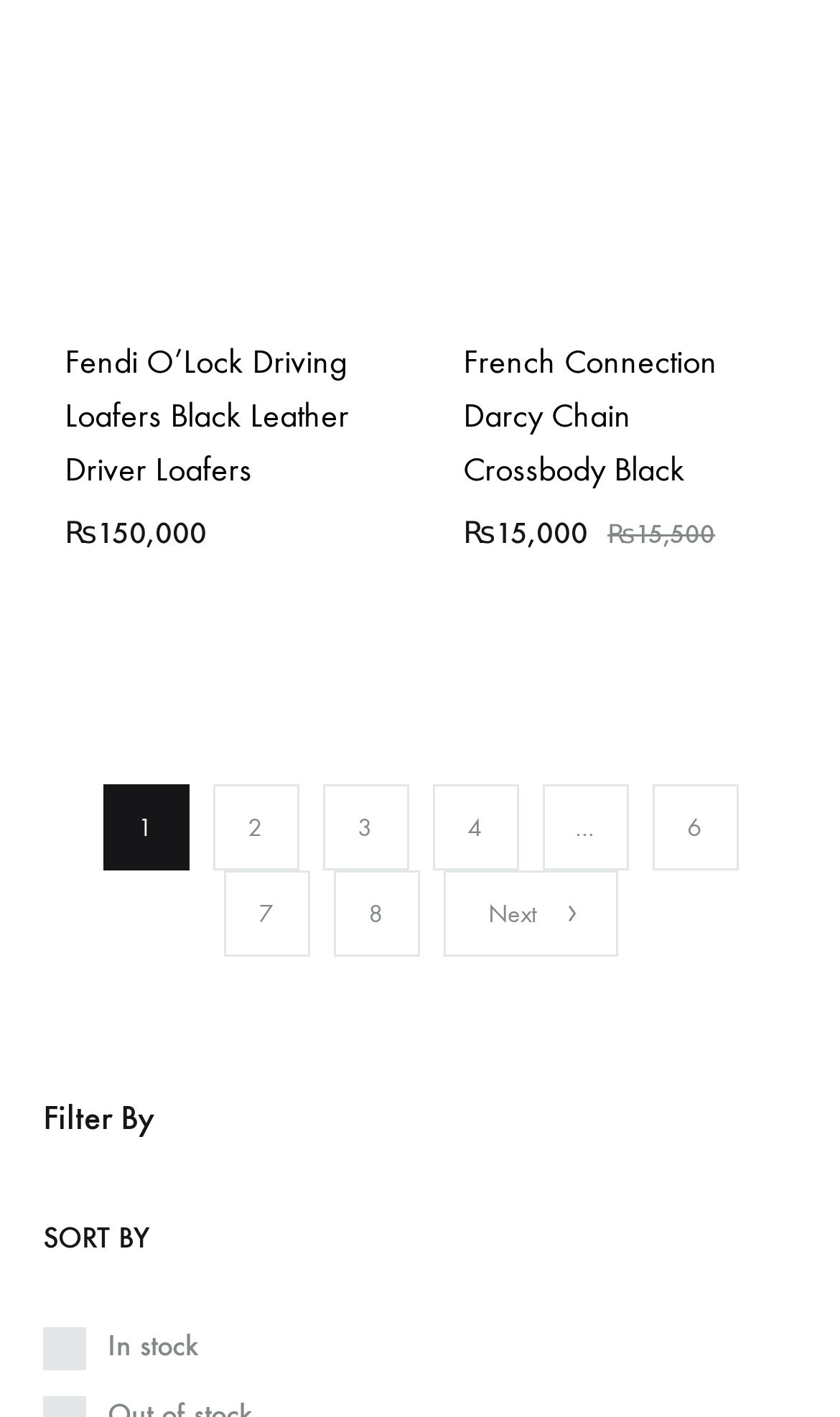Determine the bounding box coordinates of the clickable area required to perform the following instruction: "Filter by in stock". The coordinates should be represented as four float numbers between 0 and 1: [left, top, right, bottom].

[0.128, 0.937, 0.236, 0.963]